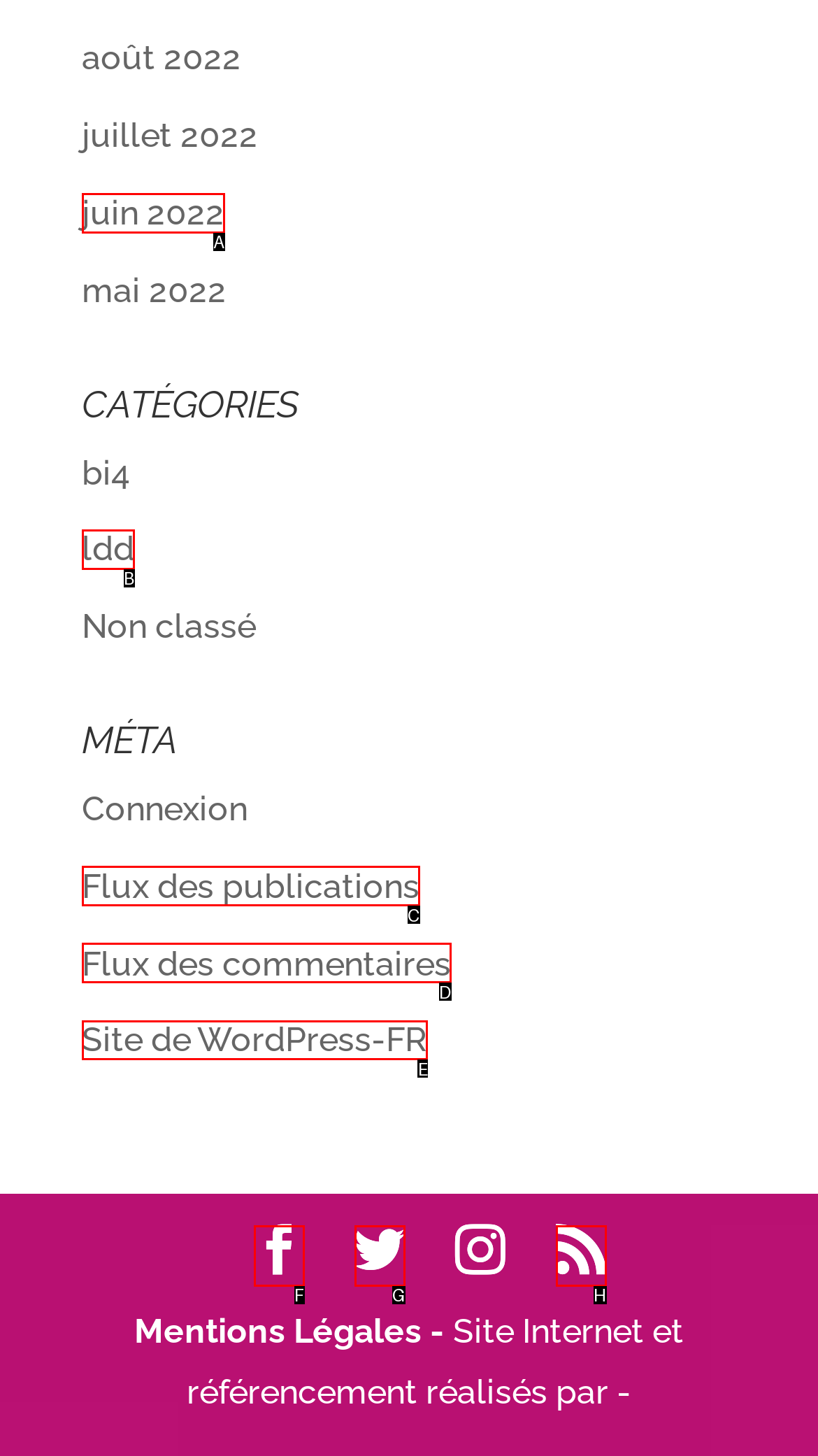To execute the task: Go to WordPress-FR site, which one of the highlighted HTML elements should be clicked? Answer with the option's letter from the choices provided.

E